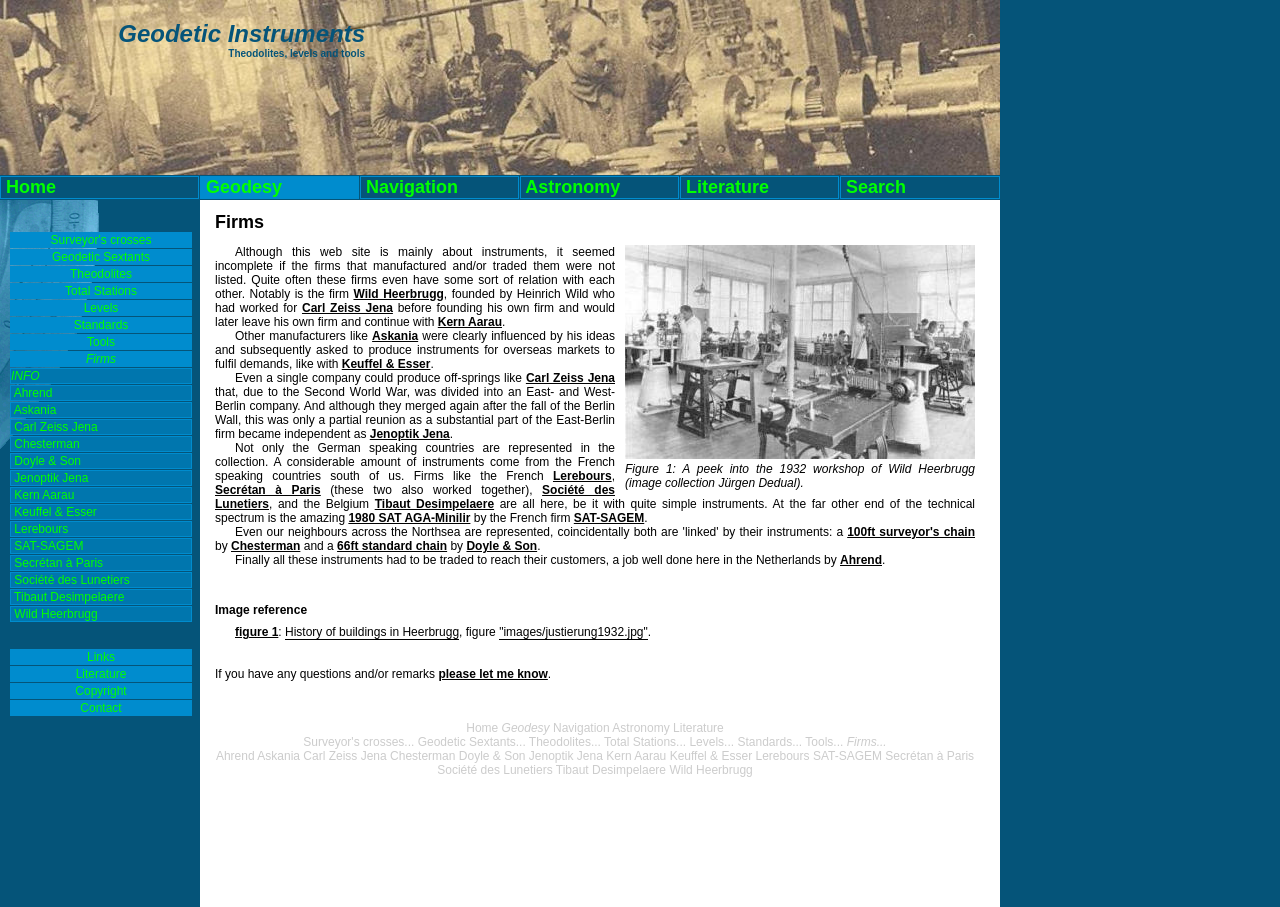Please give a concise answer to this question using a single word or phrase: 
What is the name of the French firm that produced the 1980 SAT AGA-Minilir?

SAT-SAGEM